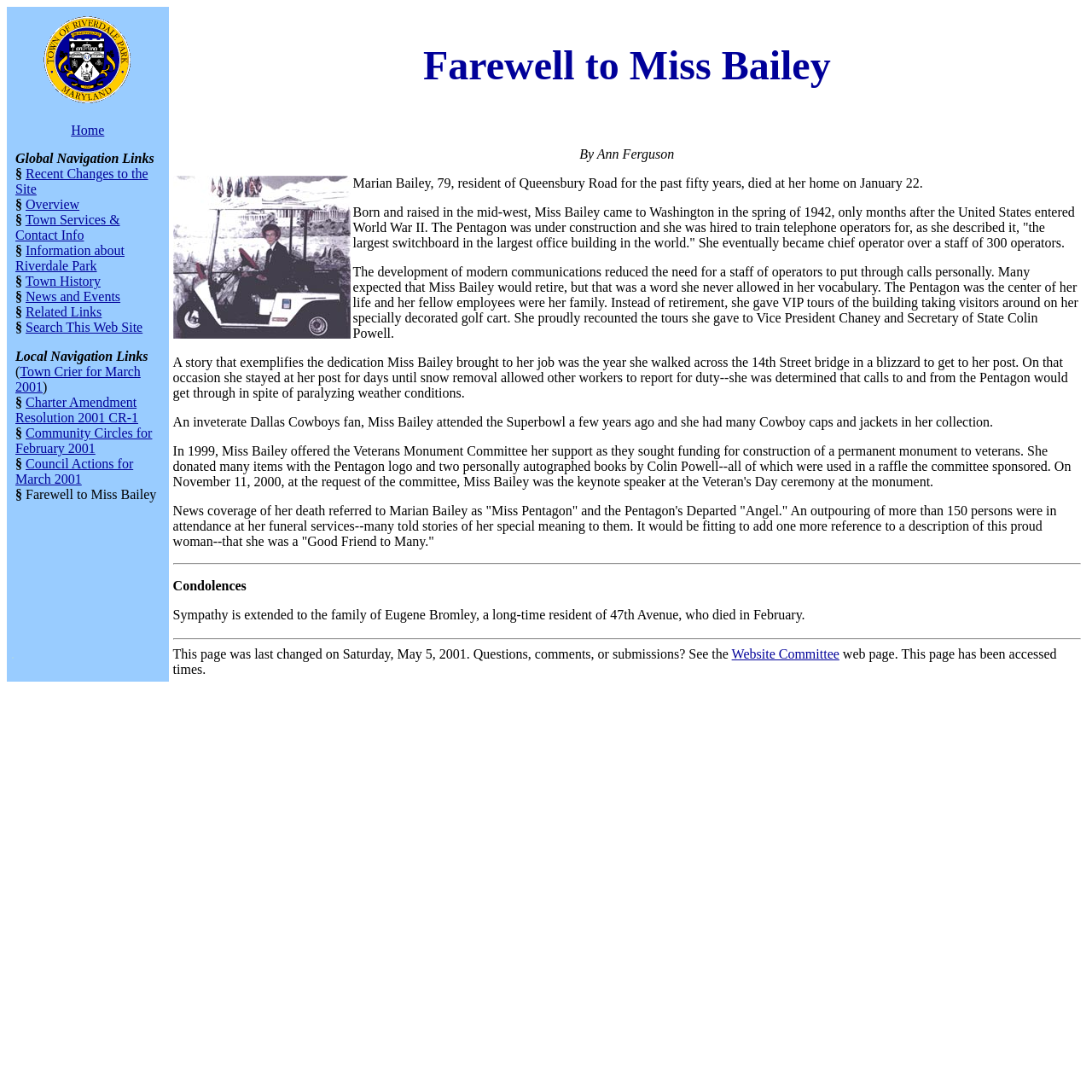Generate a thorough caption detailing the webpage content.

The webpage is part of the Town of Riverdale Park, Maryland's website. At the top, there is a table with two cells. The left cell contains a town seal picture and a link to the "Home" page. The right cell has a heading that reads "Farewell to Miss Bailey". 

Below this table, there is another table with two cells. The left cell contains a list of global navigation links, including "Recent Changes to the Site", "Overview", "Town Services & Contact Info", and others. The links are separated by "§" symbols. There are also local navigation links, including "Town Crier for March 2001", "Charter Amendment Resolution 2001 CR-1", and others. 

The right cell contains a main content area. There is an image of Marion Bailey, and a separator line below it. The main text is an obituary for Marian Bailey, a 79-year-old resident of Queensbury Road who died on January 22. The text describes her life, including her work at the Pentagon, her dedication to her job, and her interests. There is also a mention of her support for the Veterans Monument Committee and her role as the keynote speaker at the Veteran's Day ceremony.

At the bottom of the page, there is a footer area with a separator line and a text that reads "This page was last changed on Saturday, May 5, 2001." There is also a link to the "Website Committee" web page.